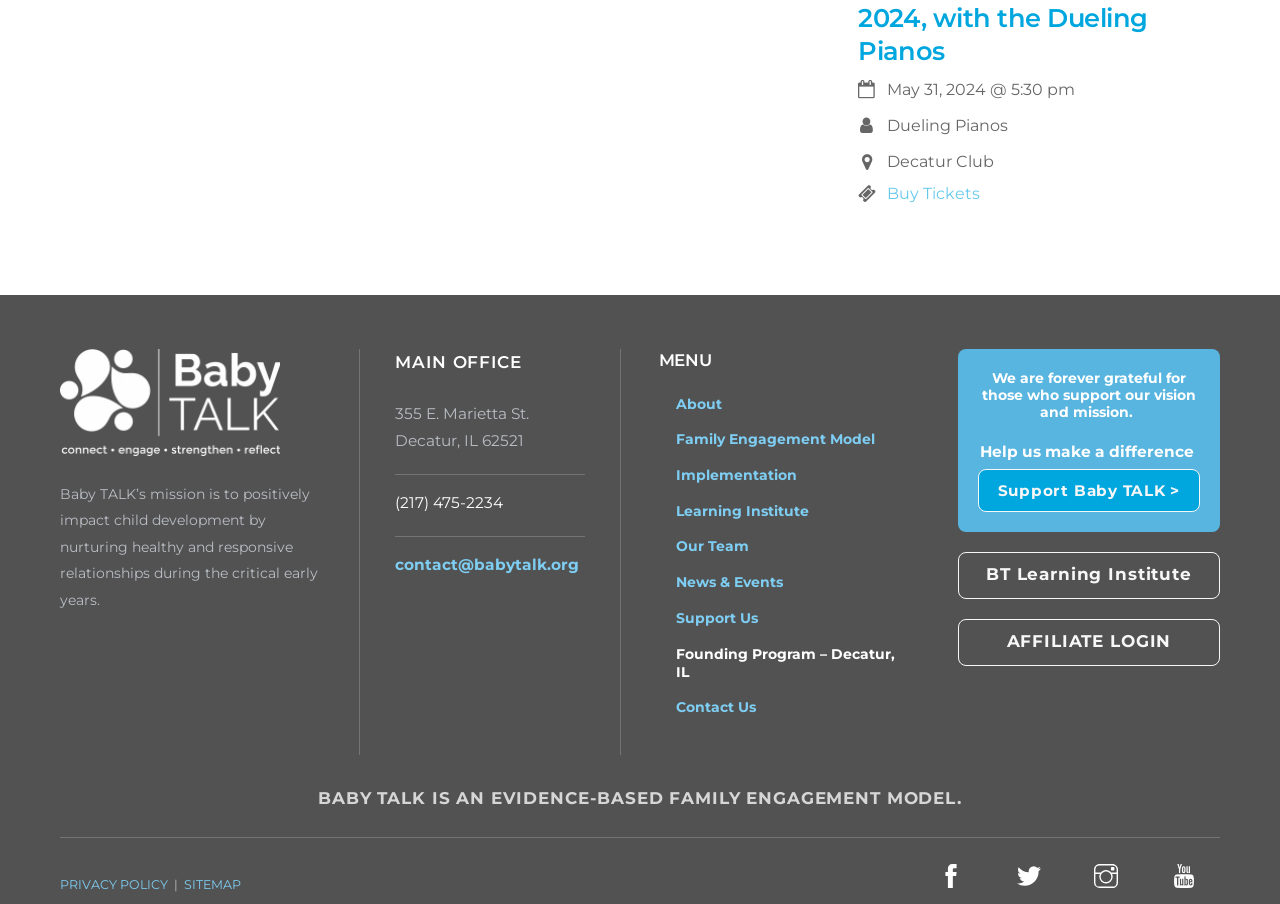Based on the element description "Support Baby TALK >", predict the bounding box coordinates of the UI element.

[0.764, 0.519, 0.938, 0.566]